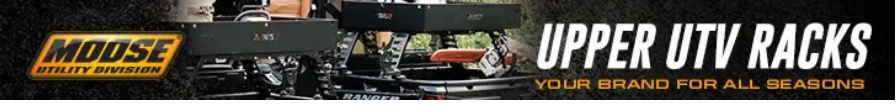Given the content of the image, can you provide a detailed answer to the question?
What is the primary emphasis of the design?

According to the caption, the design of the UTV racks emphasizes functionality and durability, suggesting that the brand prioritizes the practicality and reliability of their products.